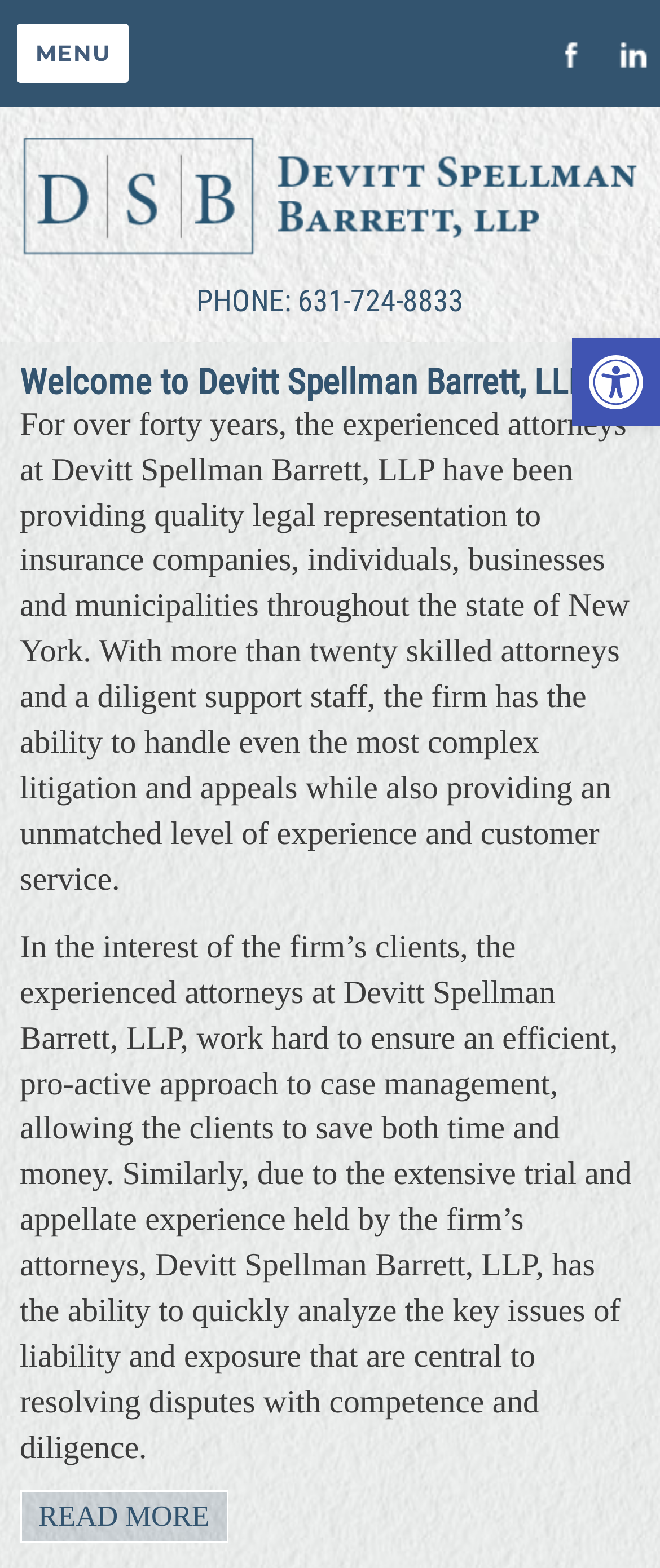What is the name of the law firm?
Please provide a single word or phrase as your answer based on the image.

Devitt Spellman Barrett, LLP